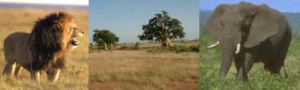How many trees are visible in the image?
Use the image to give a comprehensive and detailed response to the question.

The caption specifically mentions a solitary baobab tree standing tall in the center of the image, implying that there is only one tree visible.